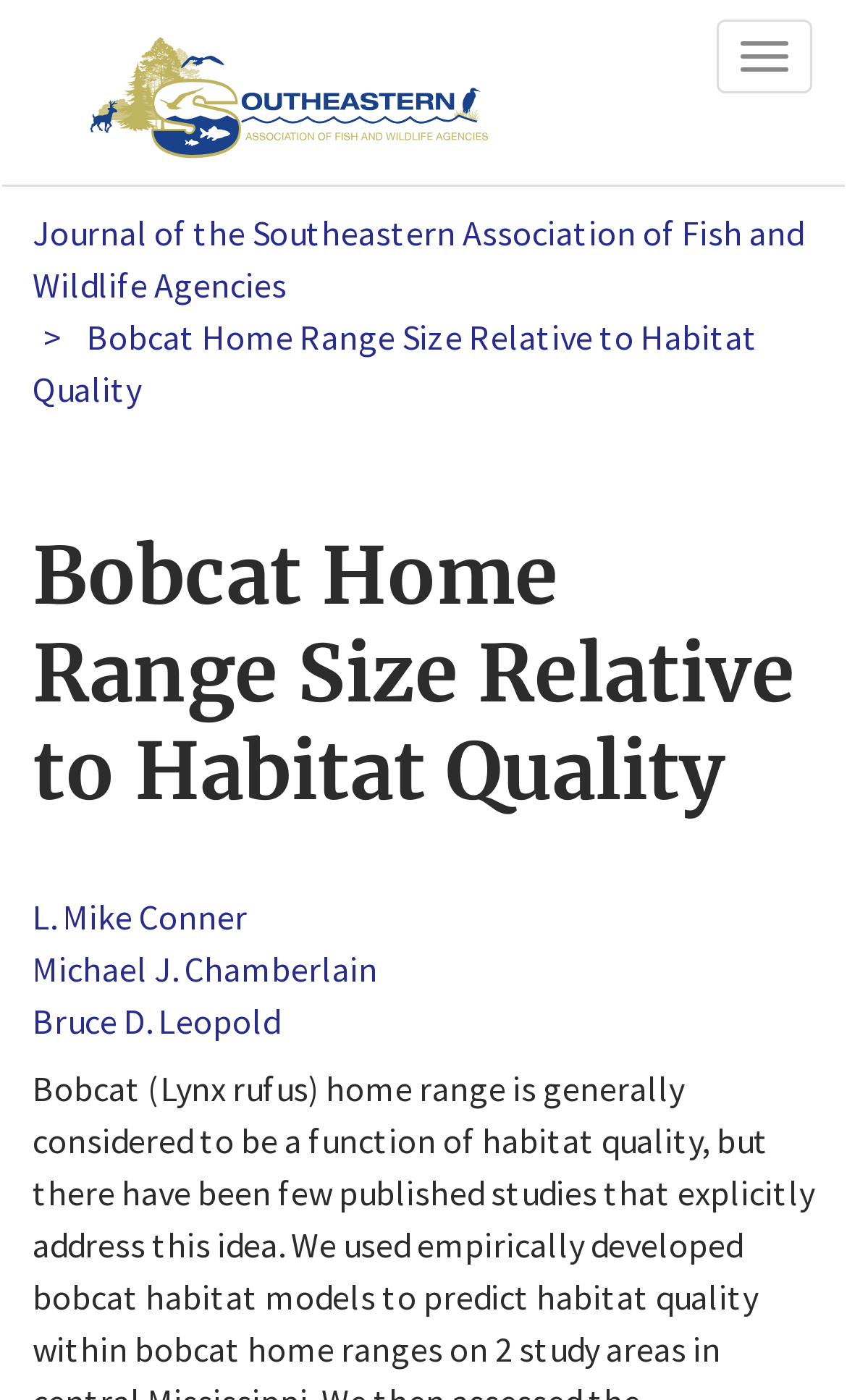Summarize the contents and layout of the webpage in detail.

The webpage is about a research article titled "Bobcat Home Range Size Relative to Habitat Quality". At the top-left corner, there is a link to "Skip to main content". Next to it, there is a navigation menu with a "Home" link, accompanied by a small "Home" icon. On the right side of the top section, there is a "Toggle navigation" button.

Below the top section, the main content area begins with a heading that displays the title of the article, "Bobcat Home Range Size Relative to Habitat Quality", along with the journal name "Journal of the Southeastern Association of Fish and Wildlife Agencies". The title is repeated again as a subheading.

Under the title, there are three author links: "L. Mike Conner", "Michael J. Chamberlain", and "Bruce D. Leopold", listed in a vertical column. The authors' names are positioned near the top-center of the page.